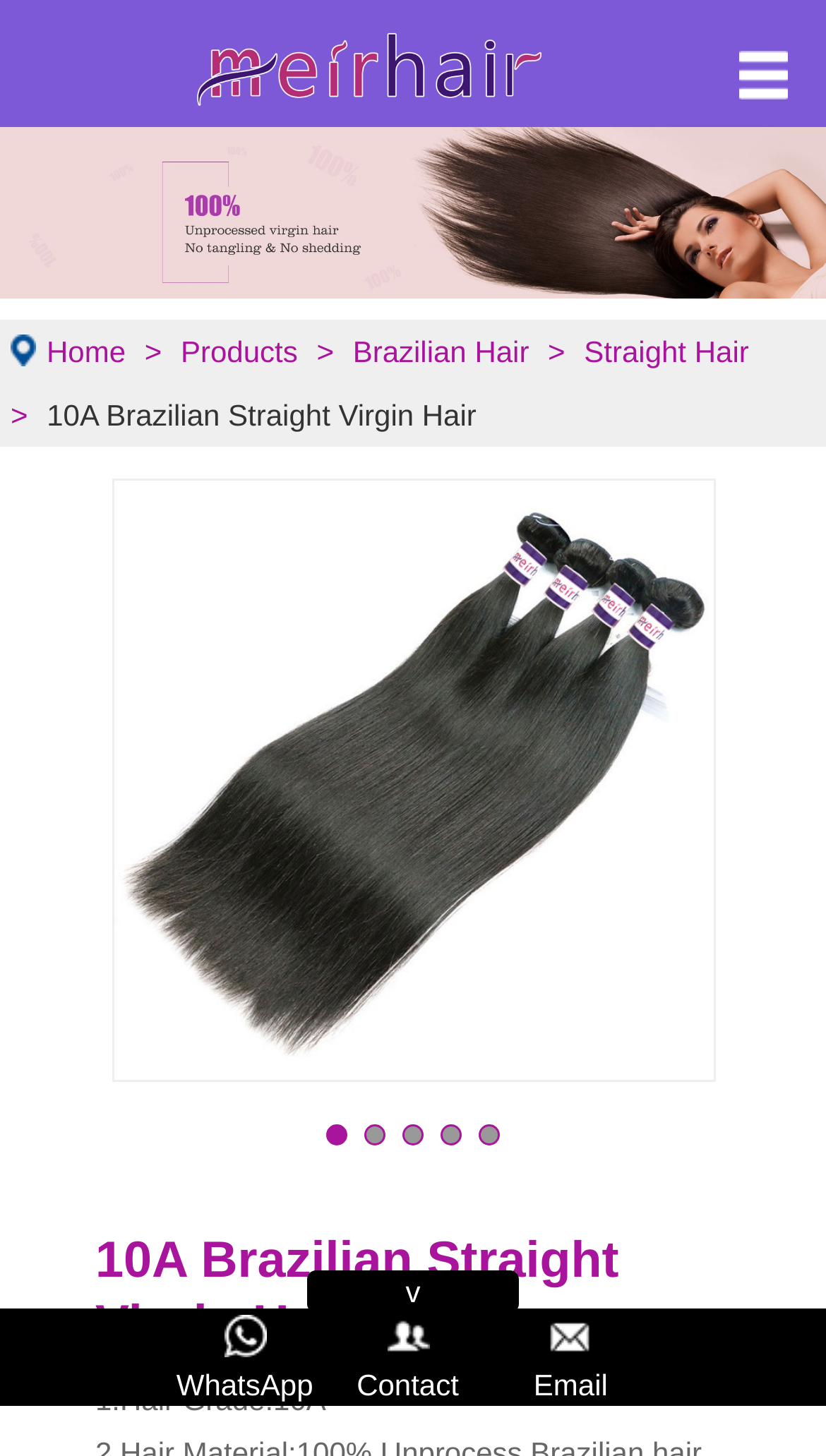Describe all the key features of the webpage in detail.

The webpage is about Brazilian straight virgin hair products, specifically highlighting the 10A Brazilian Straight Virgin Hair. At the top right corner, there is a button. On the top left, there is a logo image of "meir-hair" with a link to it. Below the logo, there is a large image of "Alis-brazilian-hair-wholesale-supplier". 

The navigation menu is located below the logo, consisting of four links: "Home", "Products", "Brazilian Hair", and "Straight Hair", arranged from left to right. 

The main content of the webpage is focused on the 10A Brazilian Straight Virgin Hair product. There is a heading with the product name, accompanied by a large image of the product. Below the heading, there is a paragraph of text describing the product, specifically mentioning the hair grade as 10A. 

At the bottom of the page, there are three links to contact the seller: "whatsapp WhatsApp", "contact Contact", and "email Email", each with a corresponding icon image.